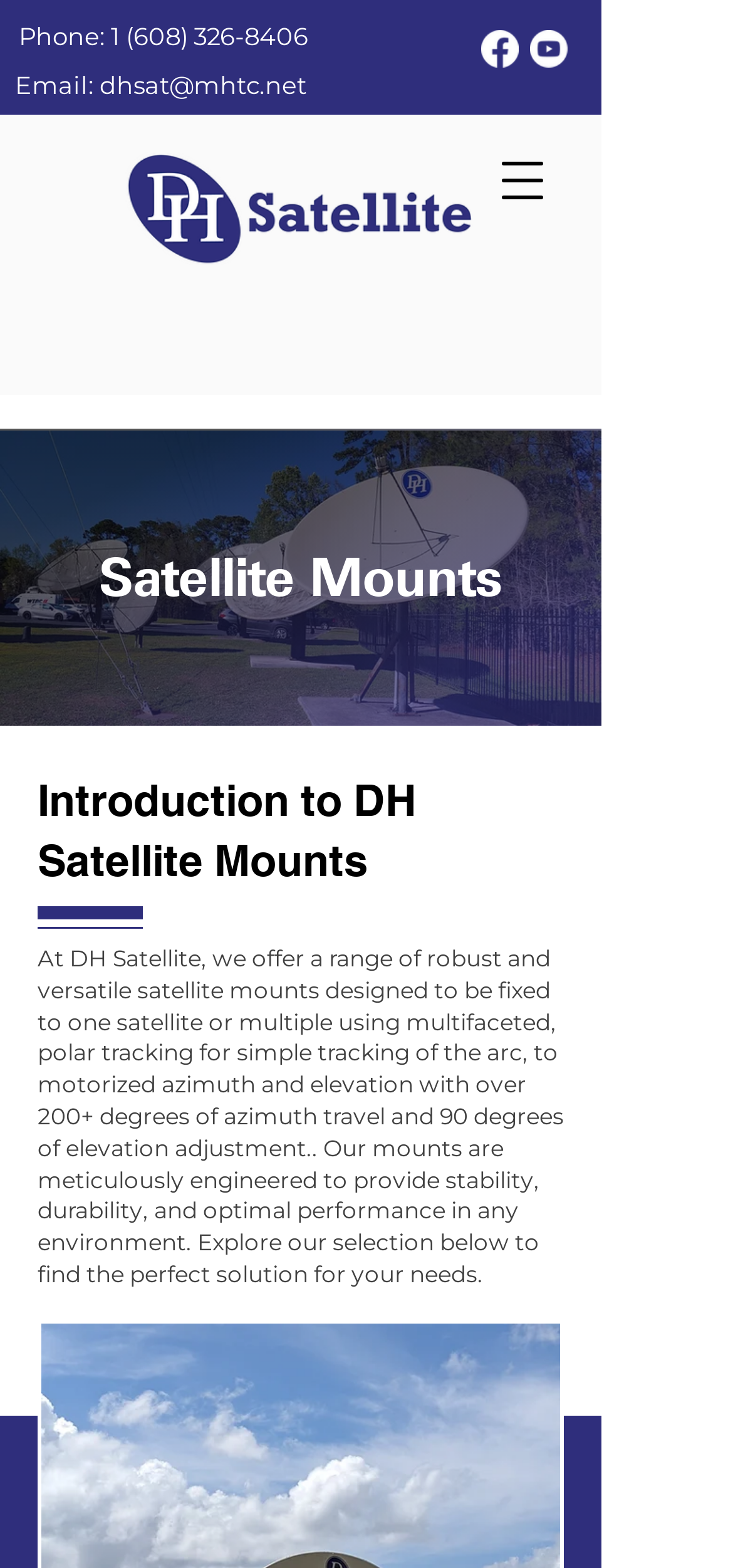Deliver a detailed narrative of the webpage's visual and textual elements.

The webpage is about Antenna Mounts from DH Satellite, a company based in Prairie du Chien, WI. At the top right corner, there is a button to open a navigation menu. Below it, on the top left, there are contact information links, including a phone number and an email address. 

To the right of the contact information, there is a social bar with links to Facebook and Youtube, each accompanied by its respective icon. 

On the left side, there is a logo of DH Satellite, which is also a link. Below the logo, there is a large image that takes up most of the left side of the page. 

The main content of the page starts with a heading "Satellite Mounts" followed by a subheading "Introduction to DH Satellite Mounts". Below the headings, there is a paragraph of text that describes the satellite mounts offered by DH Satellite, highlighting their features, stability, and durability.